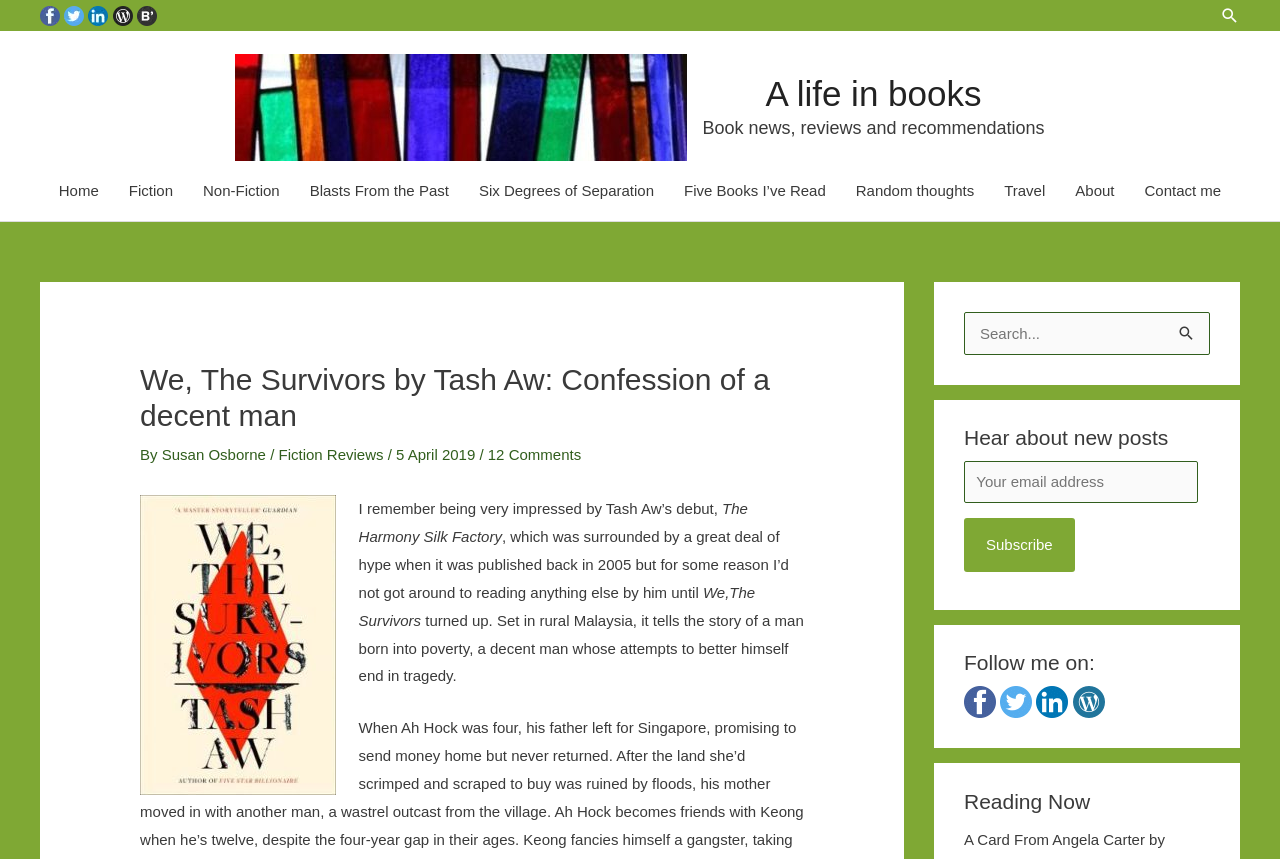What is the author of the book being reviewed?
Please provide a comprehensive answer to the question based on the webpage screenshot.

I found the answer by examining the link element with the text 'Tash Aw' which is part of the heading element describing the book.